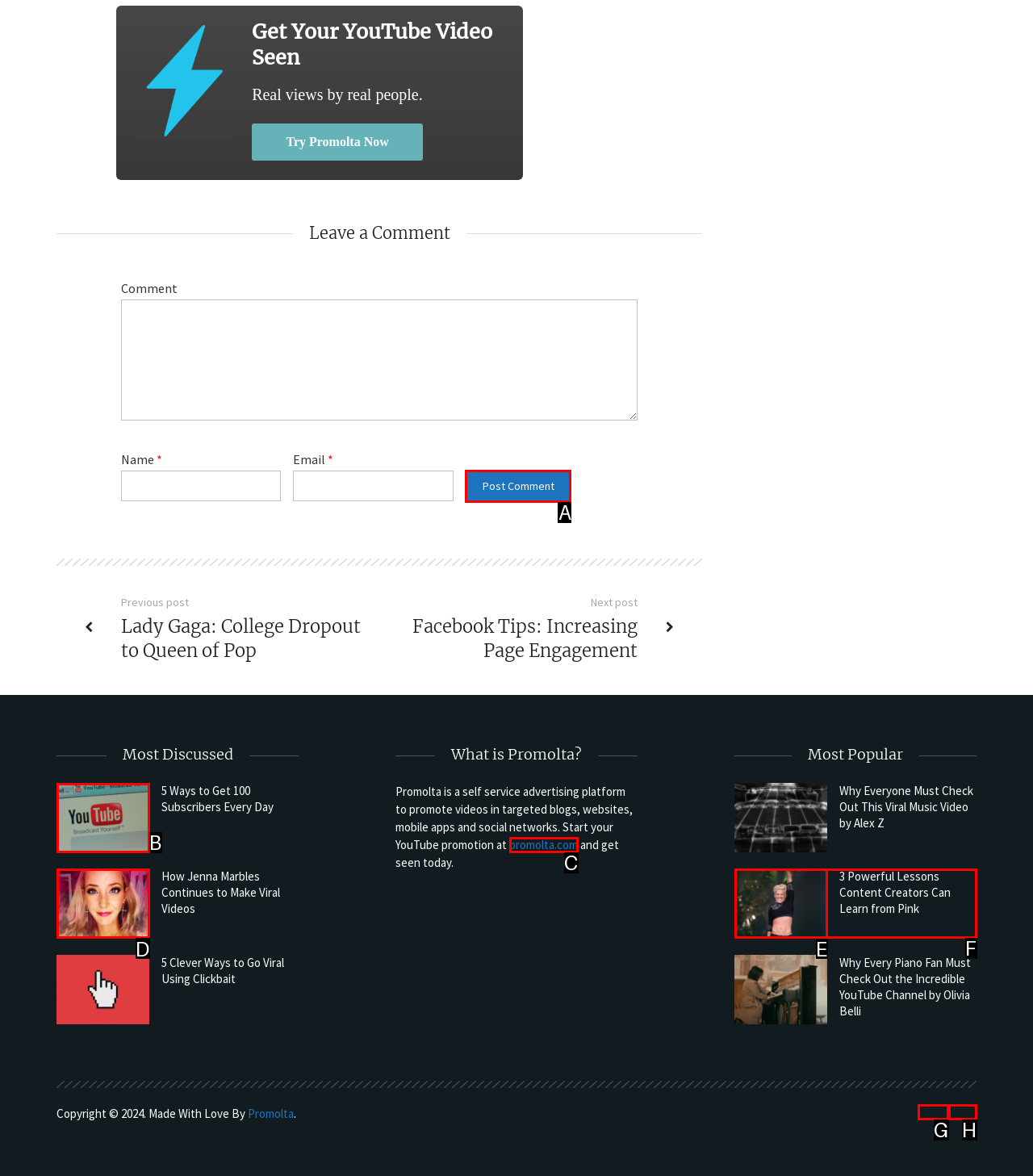Which HTML element matches the description: alt="Twitter" title="Twitter"?
Reply with the letter of the correct choice.

G